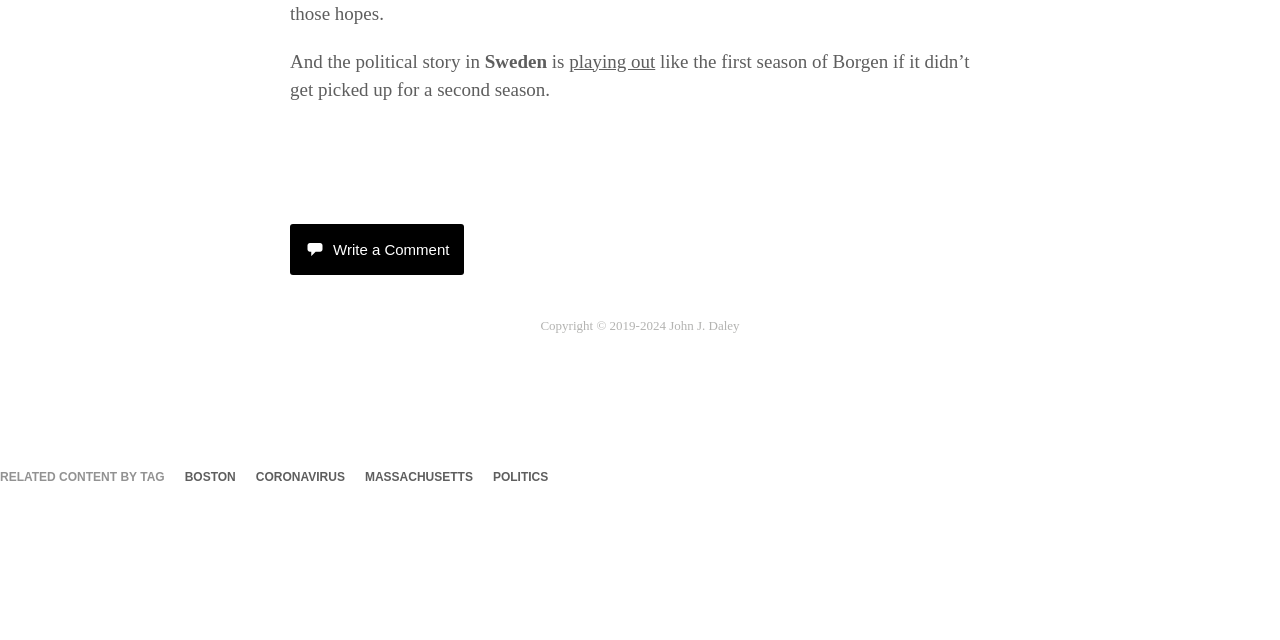Extract the bounding box of the UI element described as: "playing out".

[0.445, 0.079, 0.512, 0.112]